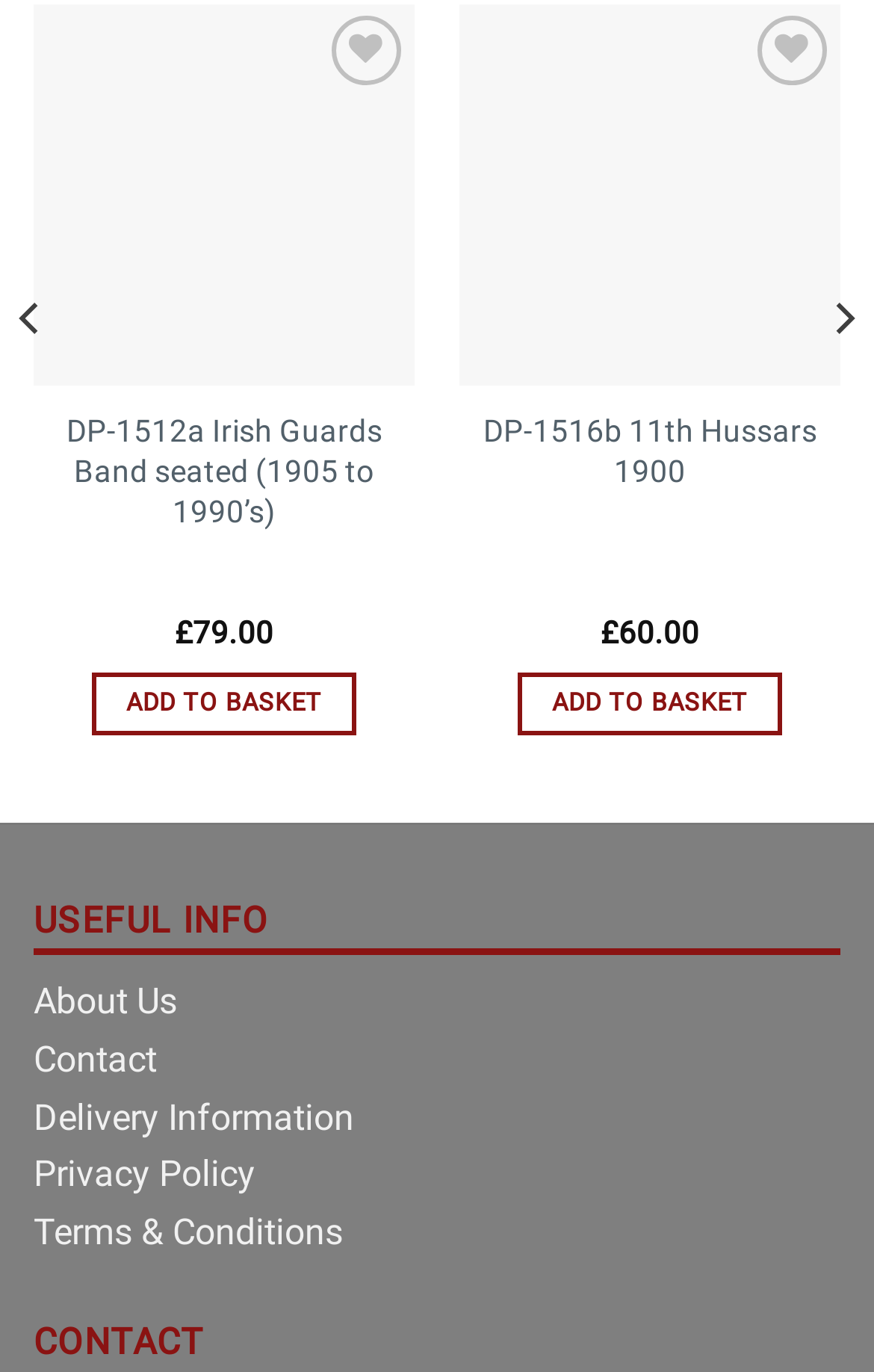Please determine the bounding box coordinates for the UI element described here. Use the format (top-left x, top-left y, bottom-right x, bottom-right y) with values bounded between 0 and 1: Sustainable Development

None